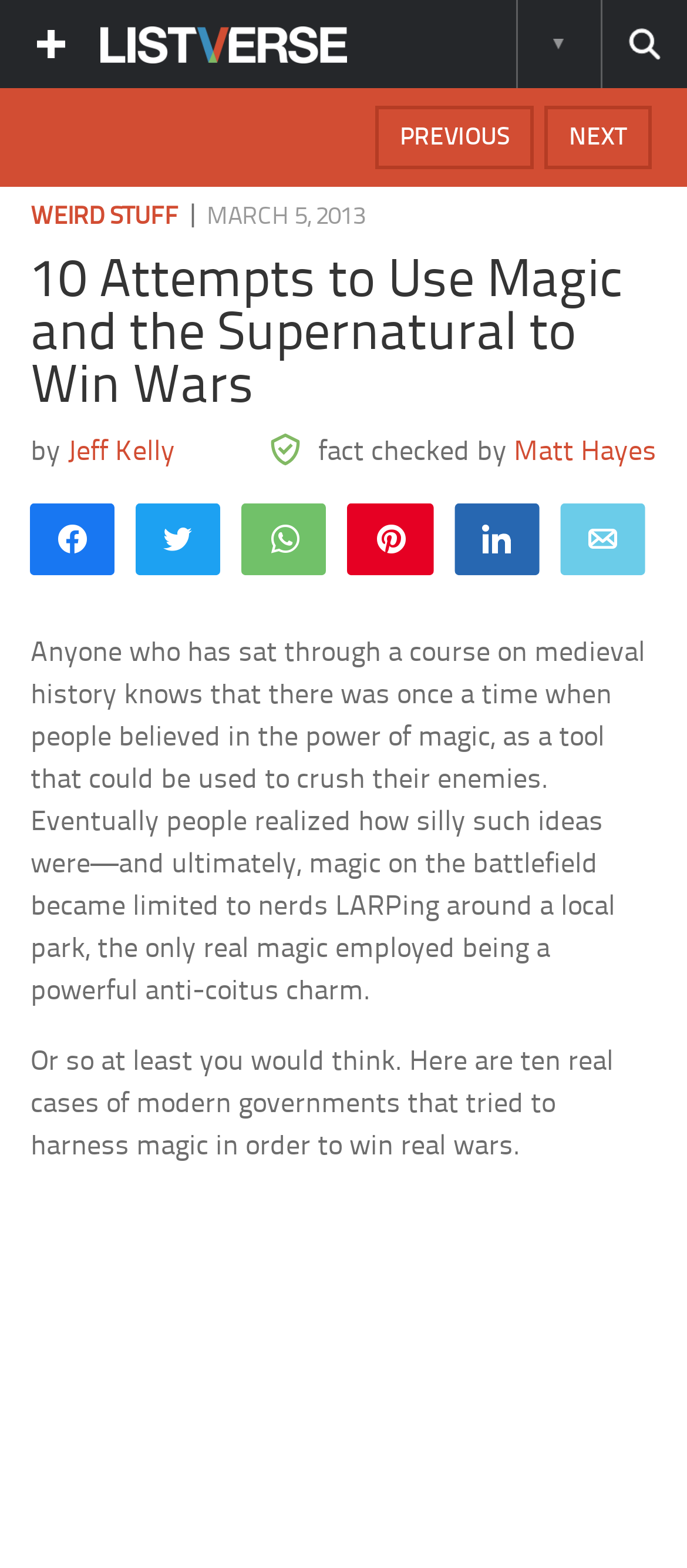Show the bounding box coordinates of the element that should be clicked to complete the task: "Visit the author's page".

[0.099, 0.279, 0.255, 0.298]